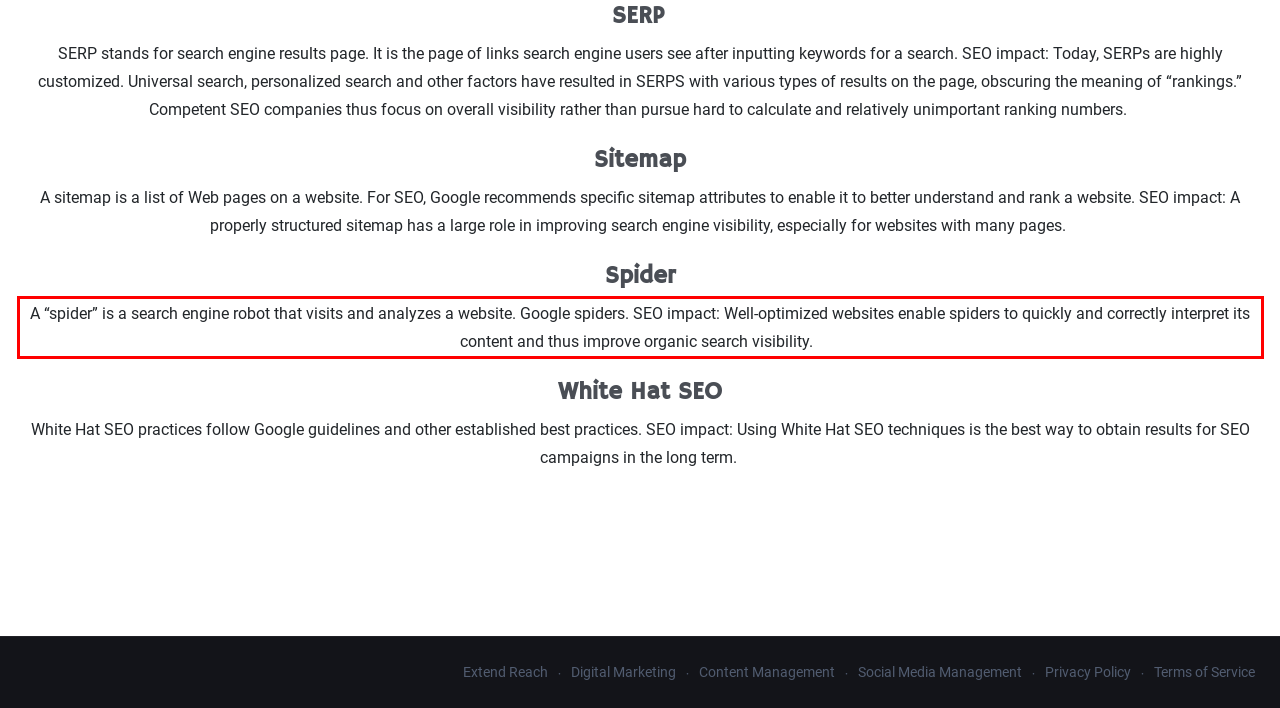Identify the text within the red bounding box on the webpage screenshot and generate the extracted text content.

A “spider” is a search engine robot that visits and analyzes a website. Google spiders. SEO impact: Well-optimized websites enable spiders to quickly and correctly interpret its content and thus improve organic search visibility.